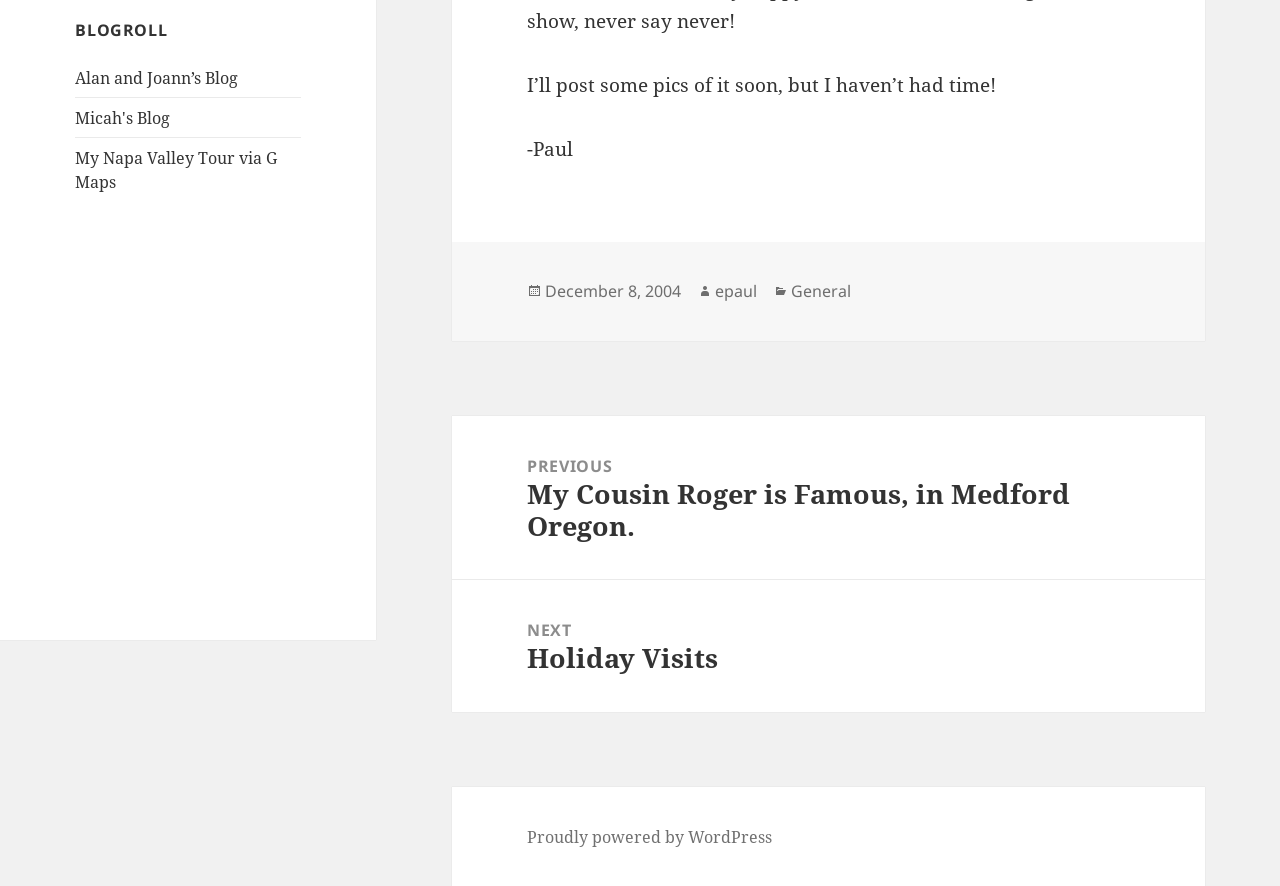Locate the UI element described as follows: "Next Next post: Holiday Visits". Return the bounding box coordinates as four float numbers between 0 and 1 in the order [left, top, right, bottom].

[0.353, 0.655, 0.941, 0.803]